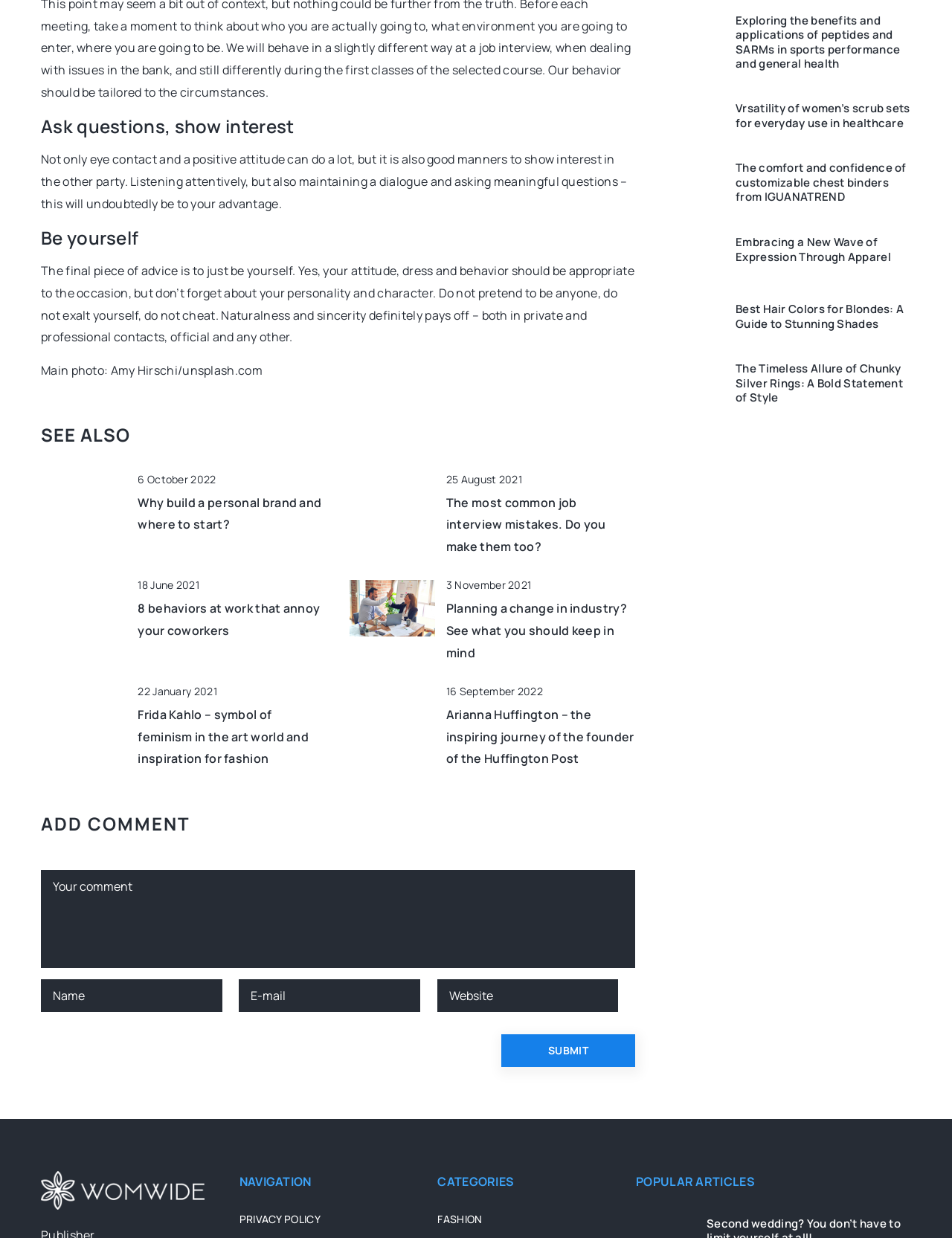Answer this question in one word or a short phrase: What is the author's advice for being successful in a job interview?

Be yourself